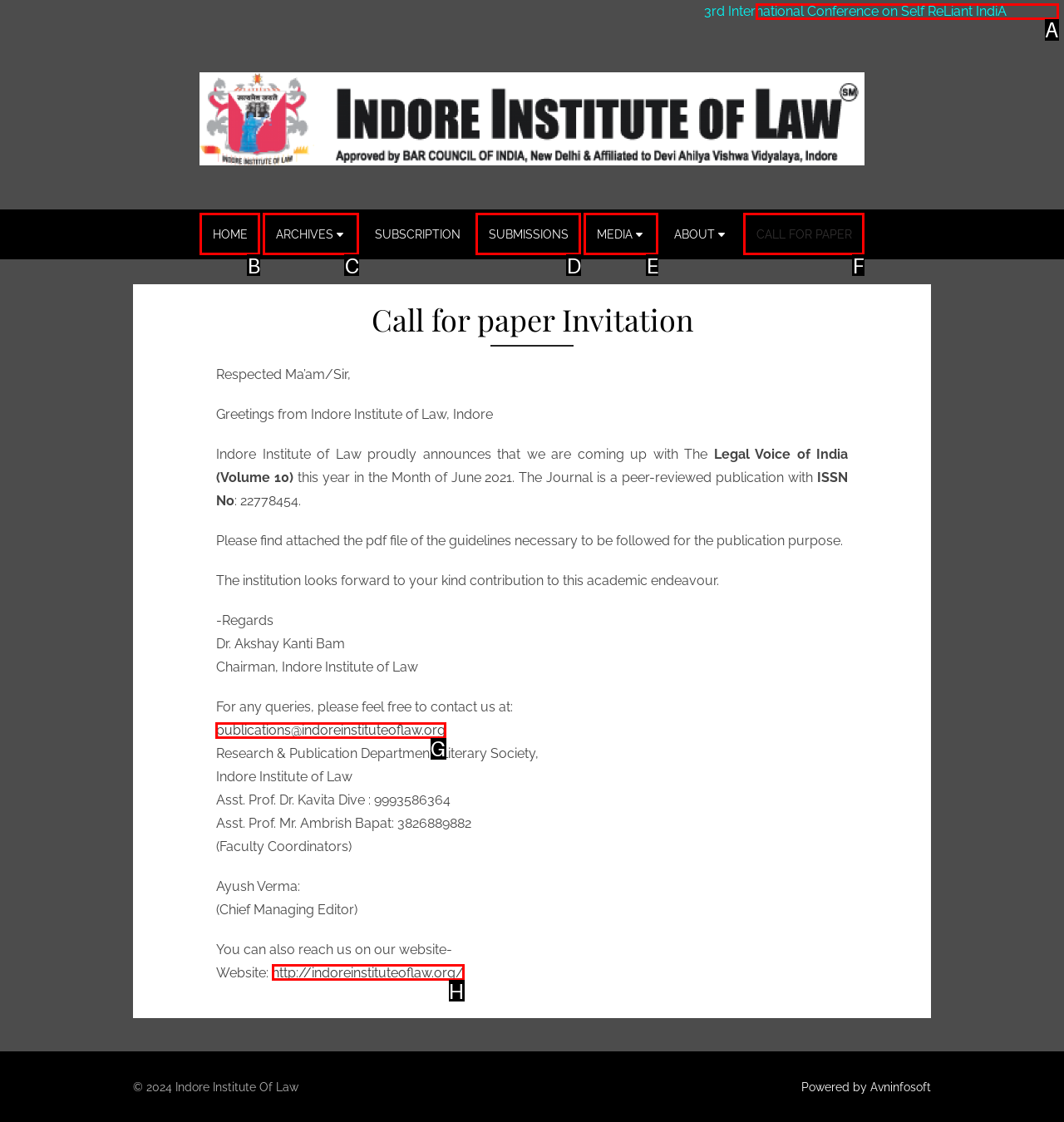Identify the appropriate lettered option to execute the following task: Contact the Research & Publication Department via email
Respond with the letter of the selected choice.

G